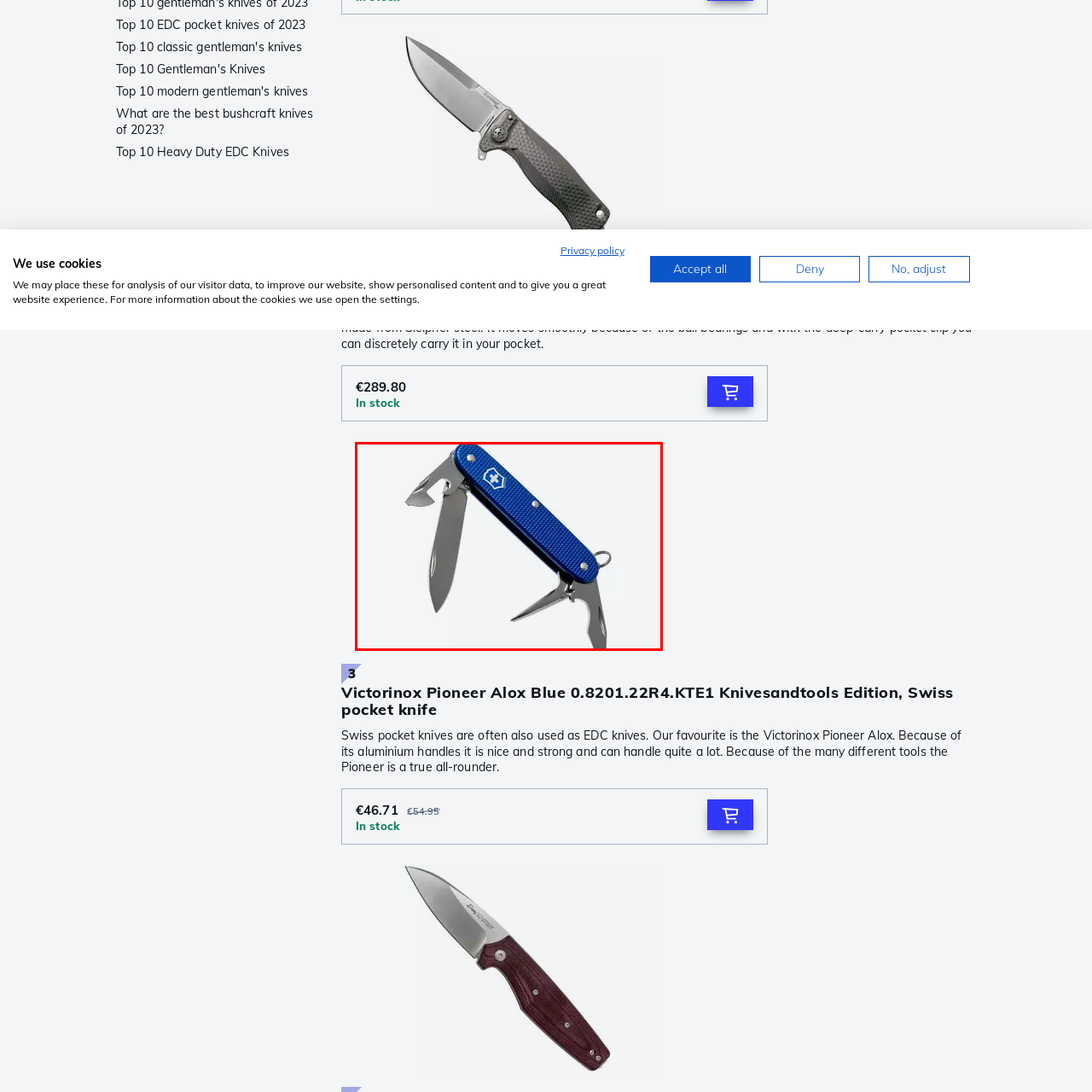What is the price of the Victorinox Pioneer Alox Blue?
Take a look at the image highlighted by the red bounding box and provide a detailed answer to the question.

The caption clearly states that the model is currently in stock and priced at €46.71, making it an affordable option for those searching for a reliable EDC tool.